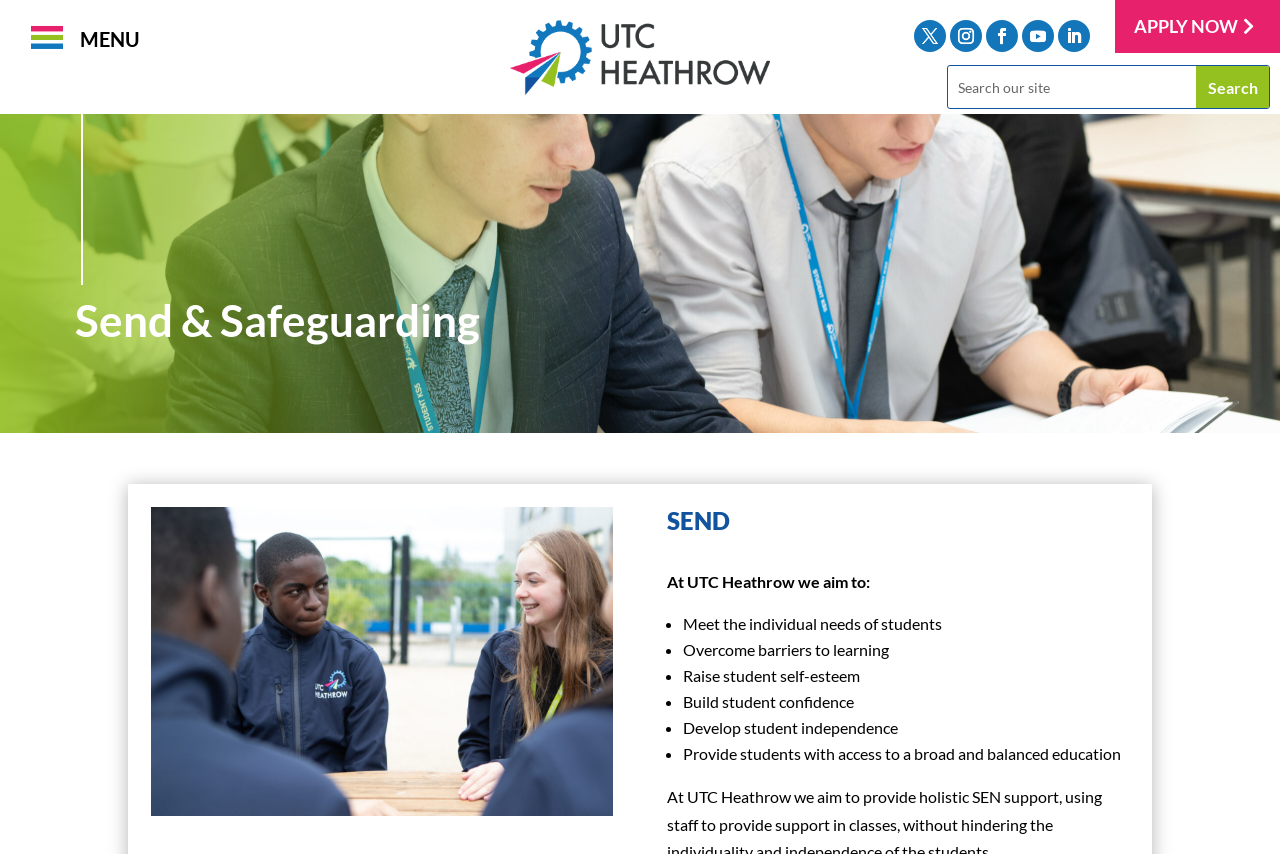Offer an extensive depiction of the webpage and its key elements.

The webpage is about SEND (Special Educational Needs and Disabilities) and Safeguarding at UTC Heathrow. At the top left, there is a "MENU" text. To the right of it, there are several links, including "APPLY NOW" with an arrow icon, and five social media icons. Below these links, there is a search bar with a "Search our site" textbox and a "Search" button.

The main content of the webpage is divided into two sections. On the left, there is a heading "Send & Safeguarding" followed by an image. On the right, there is a heading "SEND" and a paragraph of text "At UTC Heathrow we aim to:". Below this paragraph, there is a list of five bullet points describing the goals of SEND, including meeting individual needs, overcoming barriers to learning, raising student self-esteem, building student confidence, and developing student independence. Each bullet point is marked with a "•" symbol.